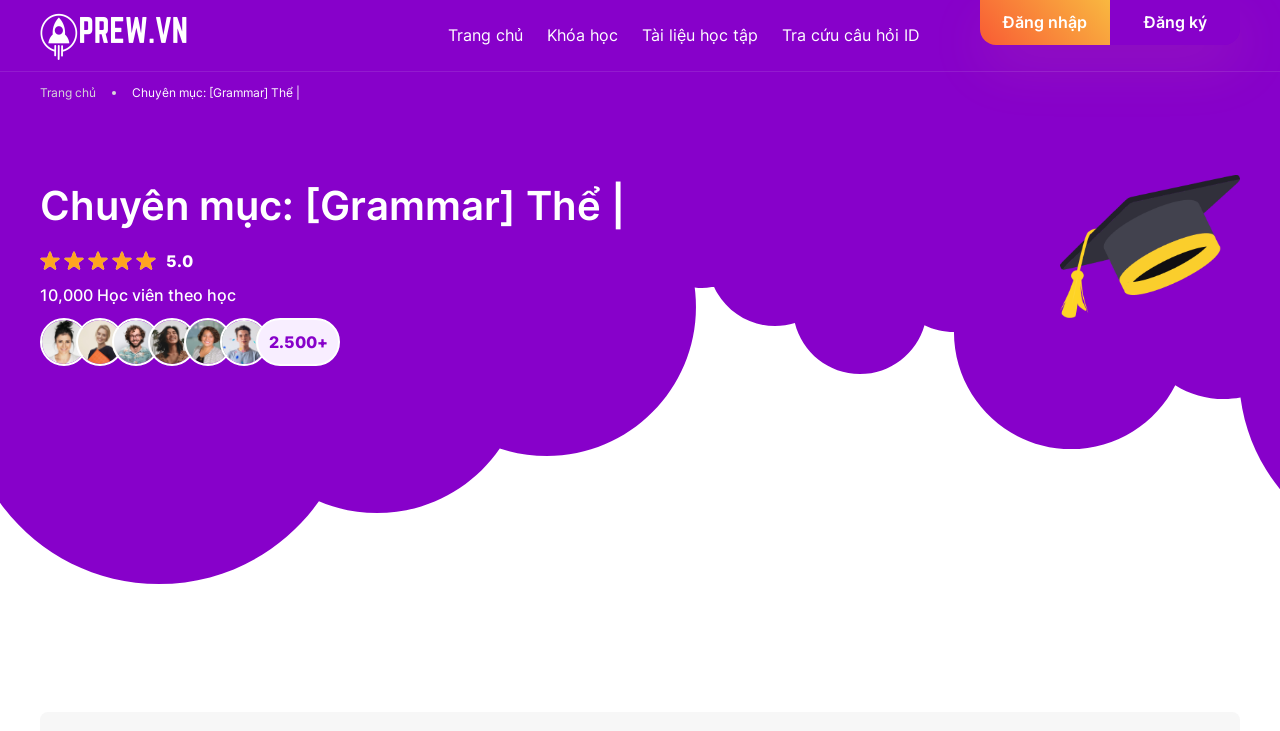Specify the bounding box coordinates of the area to click in order to follow the given instruction: "Check the 'Issues'."

None